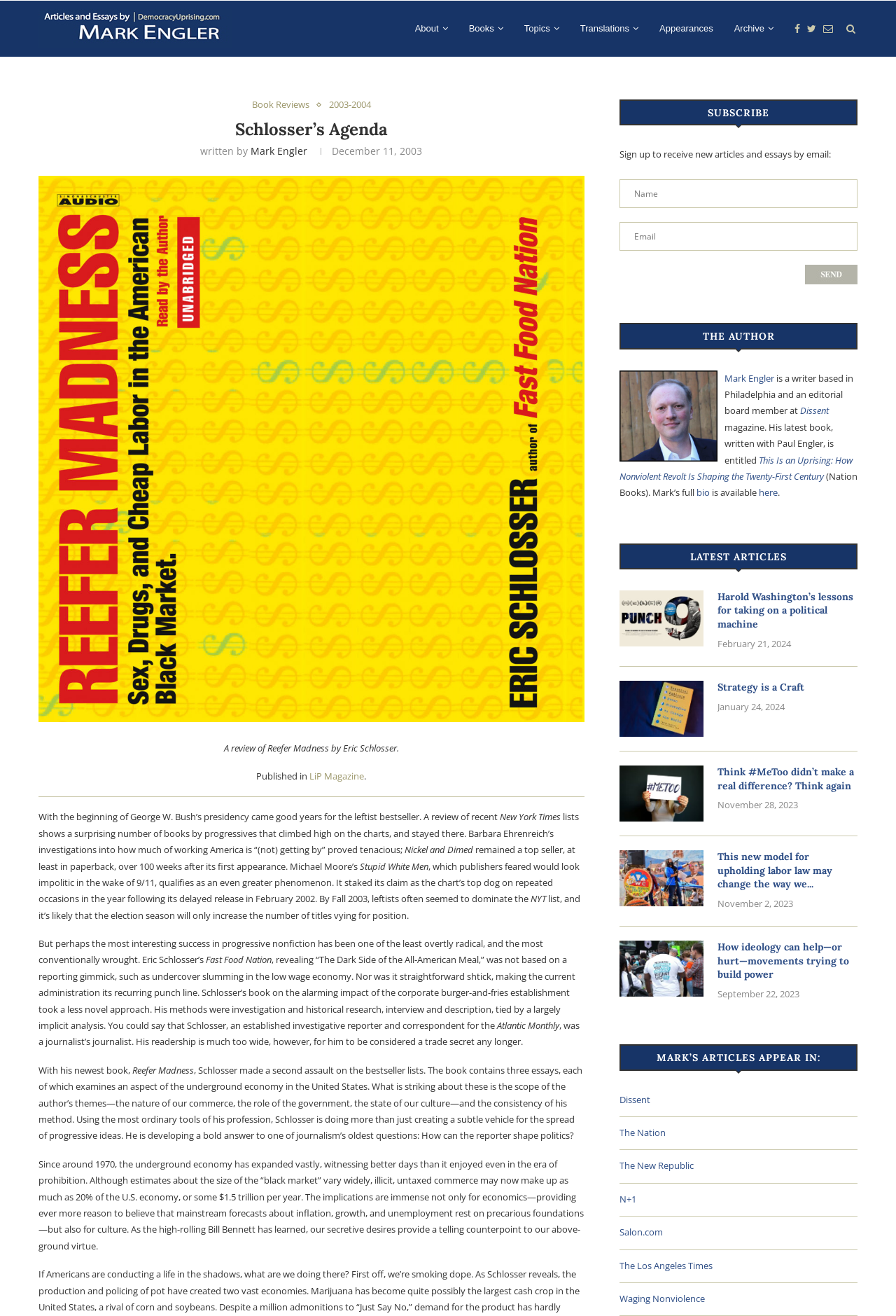What is the topic of the book 'Fast Food Nation'?
Please provide an in-depth and detailed response to the question.

The webpage mentions Eric Schlosser's book 'Fast Food Nation', which reveals 'The Dark Side of the All-American Meal', indicating that the book is about the negative aspects of the fast food industry.